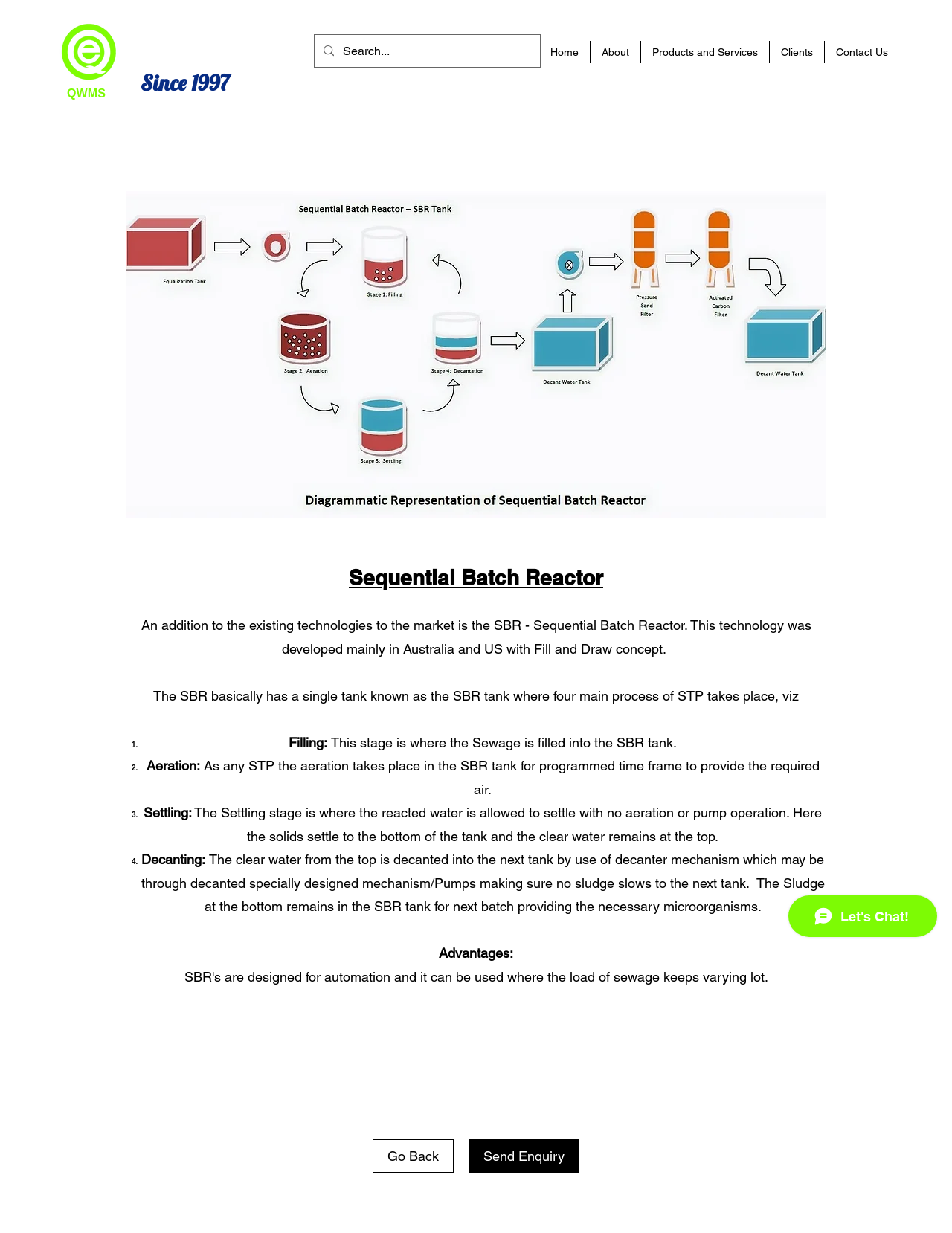Extract the main headline from the webpage and generate its text.

Sequential Batch Reactor